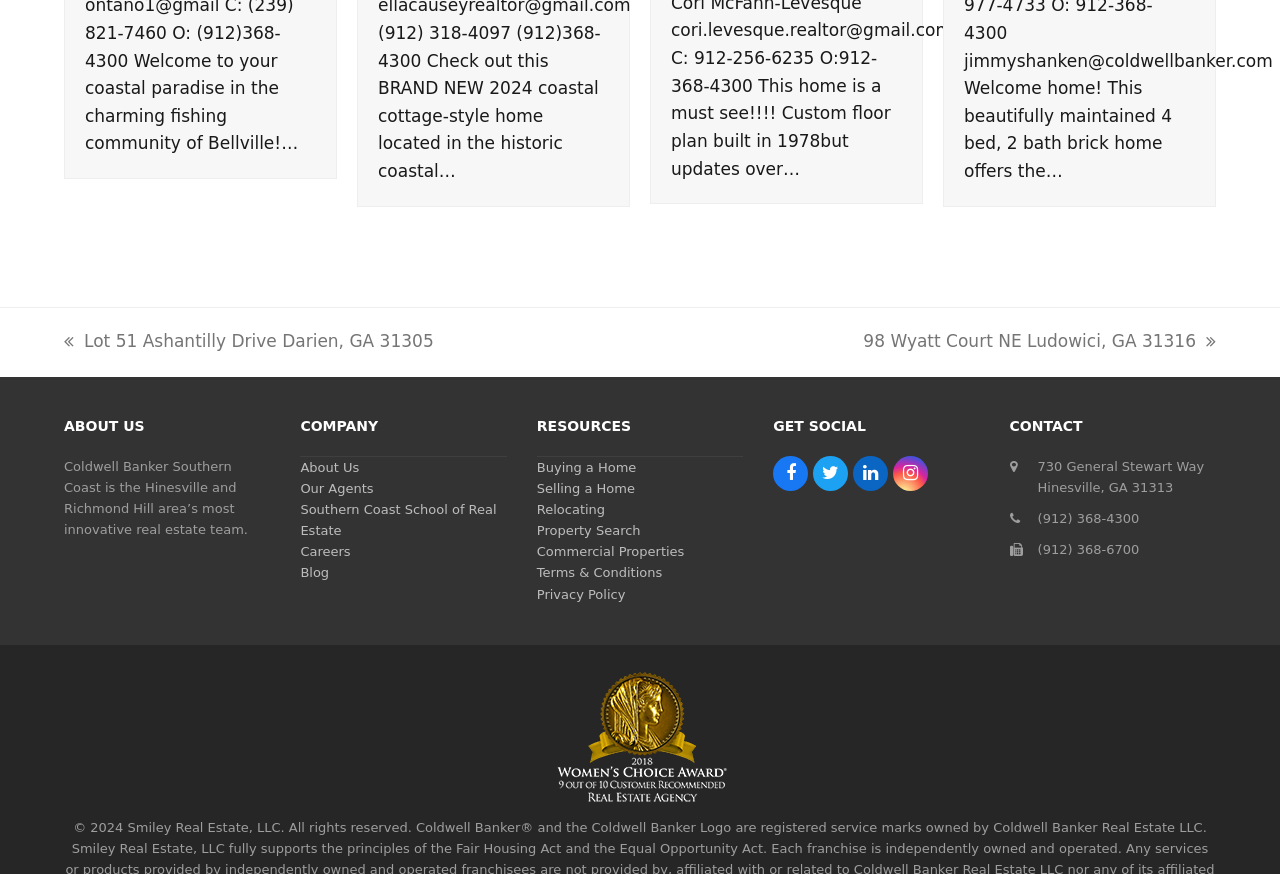Using the image as a reference, answer the following question in as much detail as possible:
What is the name of the real estate team?

The webpage has a static text element that says 'Coldwell Banker Southern Coast is the Hinesville and Richmond Hill area’s most innovative real estate team.' From this, we can infer that the name of the real estate team is Coldwell Banker Southern Coast.